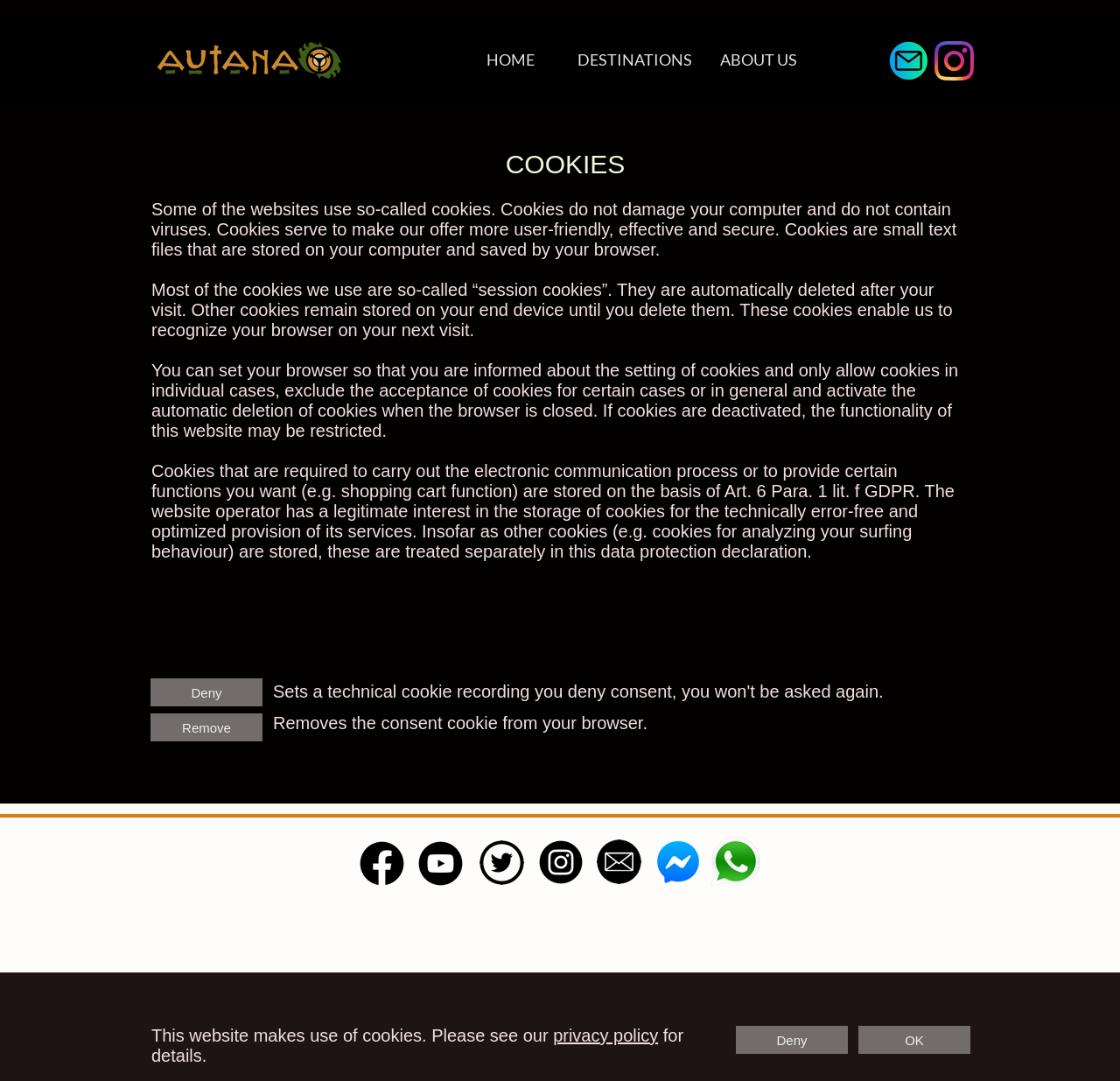Pinpoint the bounding box coordinates for the area that should be clicked to perform the following instruction: "Contact through Whatsapp".

[0.633, 0.772, 0.68, 0.822]